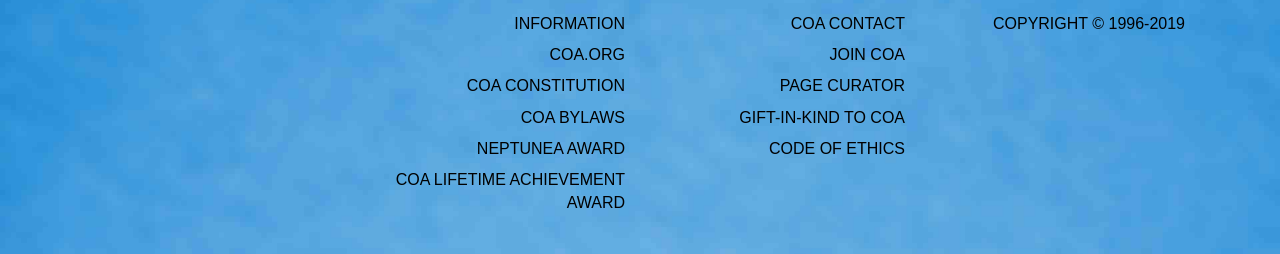Find the bounding box coordinates of the clickable element required to execute the following instruction: "Read COA constitution". Provide the coordinates as four float numbers between 0 and 1, i.e., [left, top, right, bottom].

[0.365, 0.305, 0.488, 0.372]